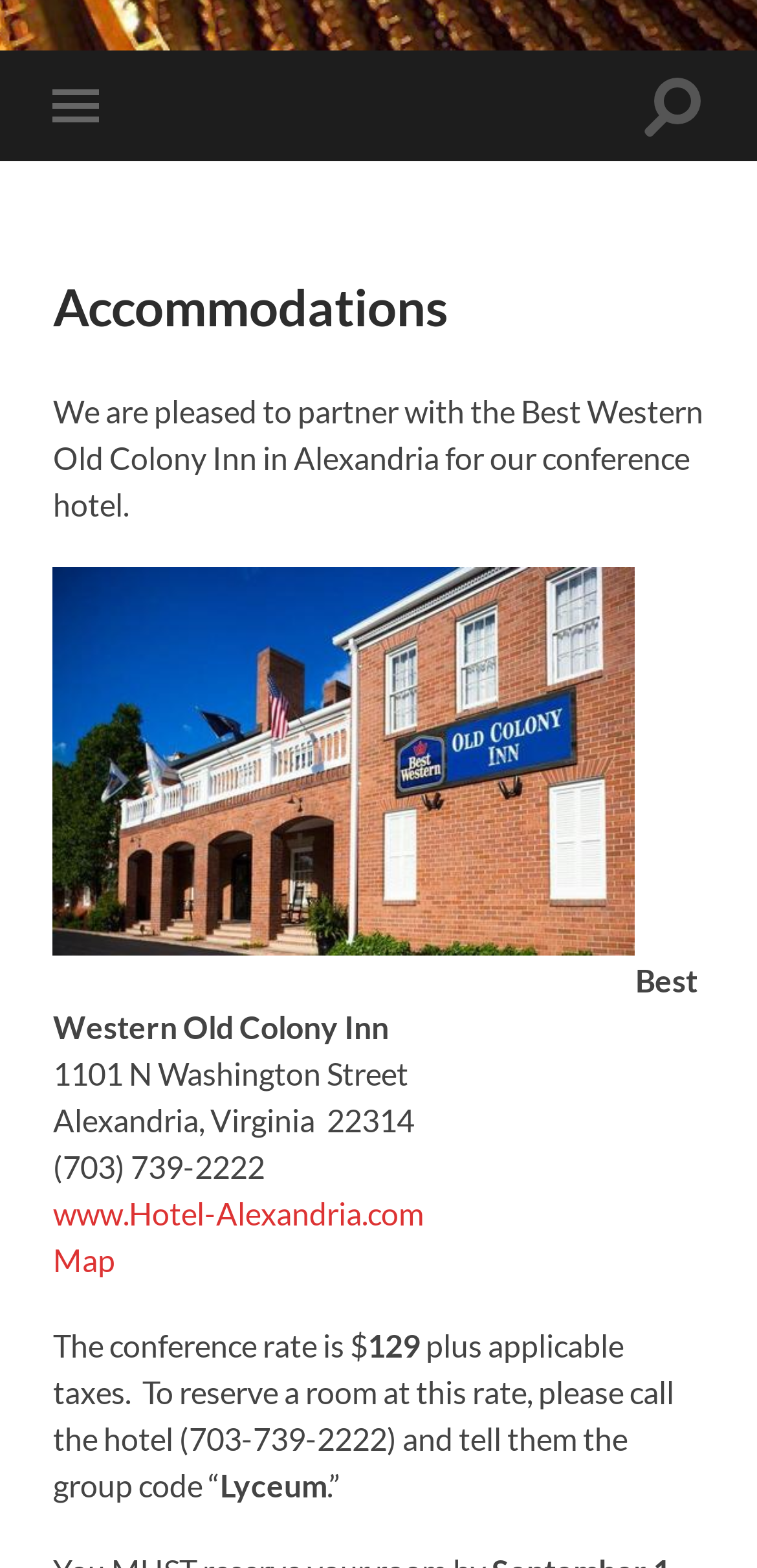Given the element description Additional information, predict the bounding box coordinates for the UI element in the webpage screenshot. The format should be (top-left x, top-left y, bottom-right x, bottom-right y), and the values should be between 0 and 1.

None